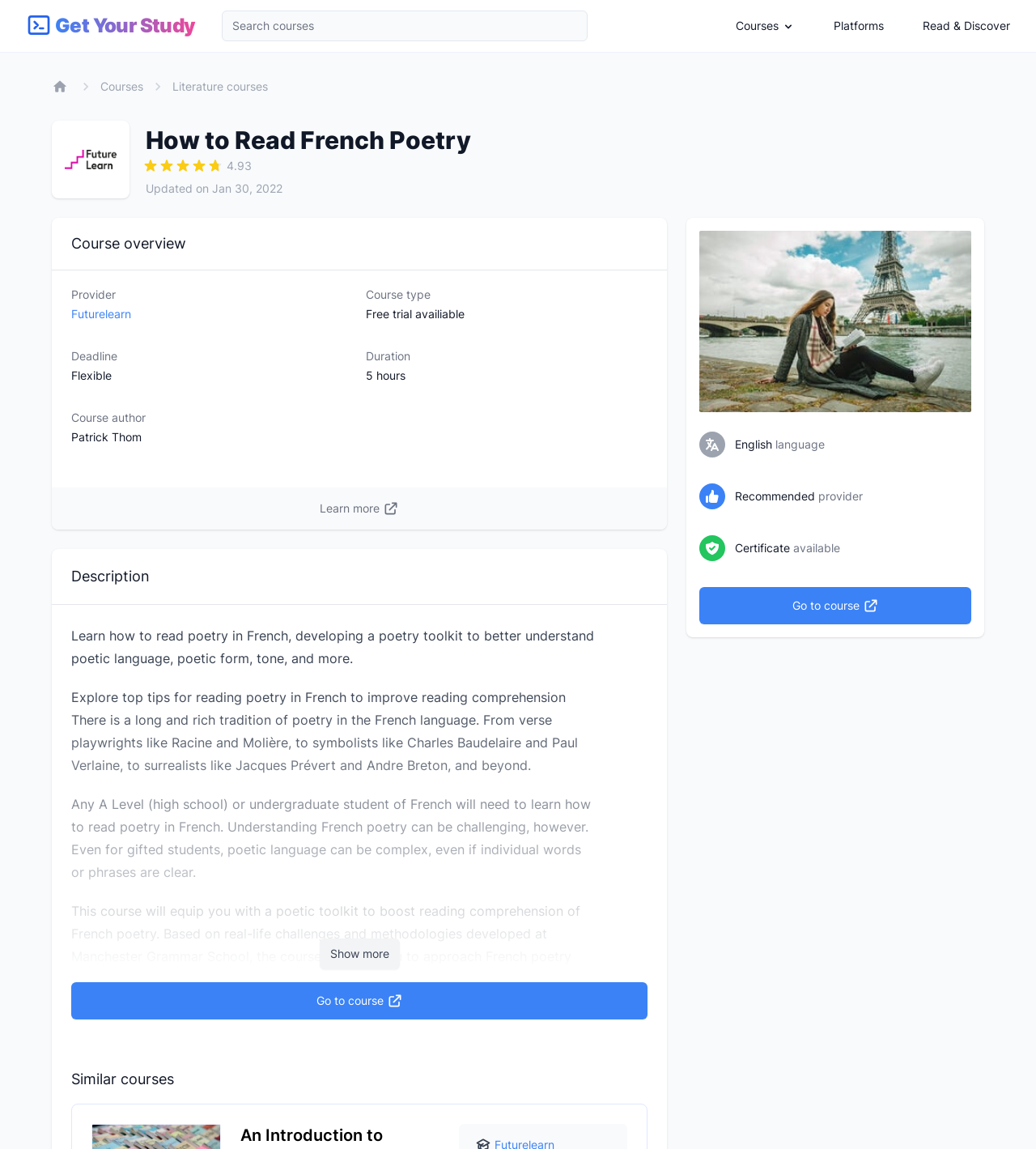What is the duration of the course?
Refer to the image and respond with a one-word or short-phrase answer.

5 hours